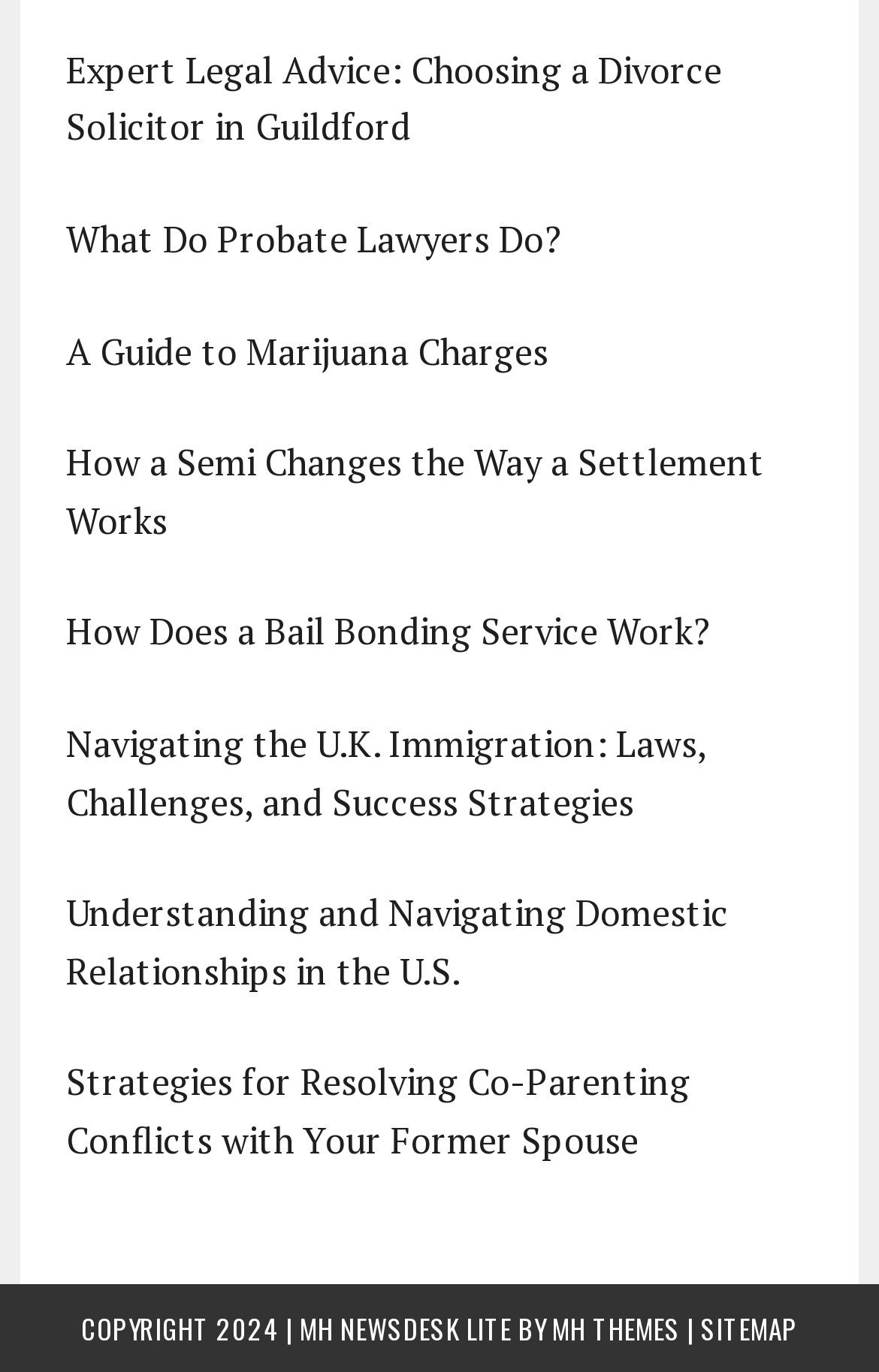What is the last link on the webpage?
Please elaborate on the answer to the question with detailed information.

The last link on the webpage is 'SITEMAP', which is located at the bottom of the page and has a bounding box coordinate of [0.797, 0.953, 0.908, 0.981].